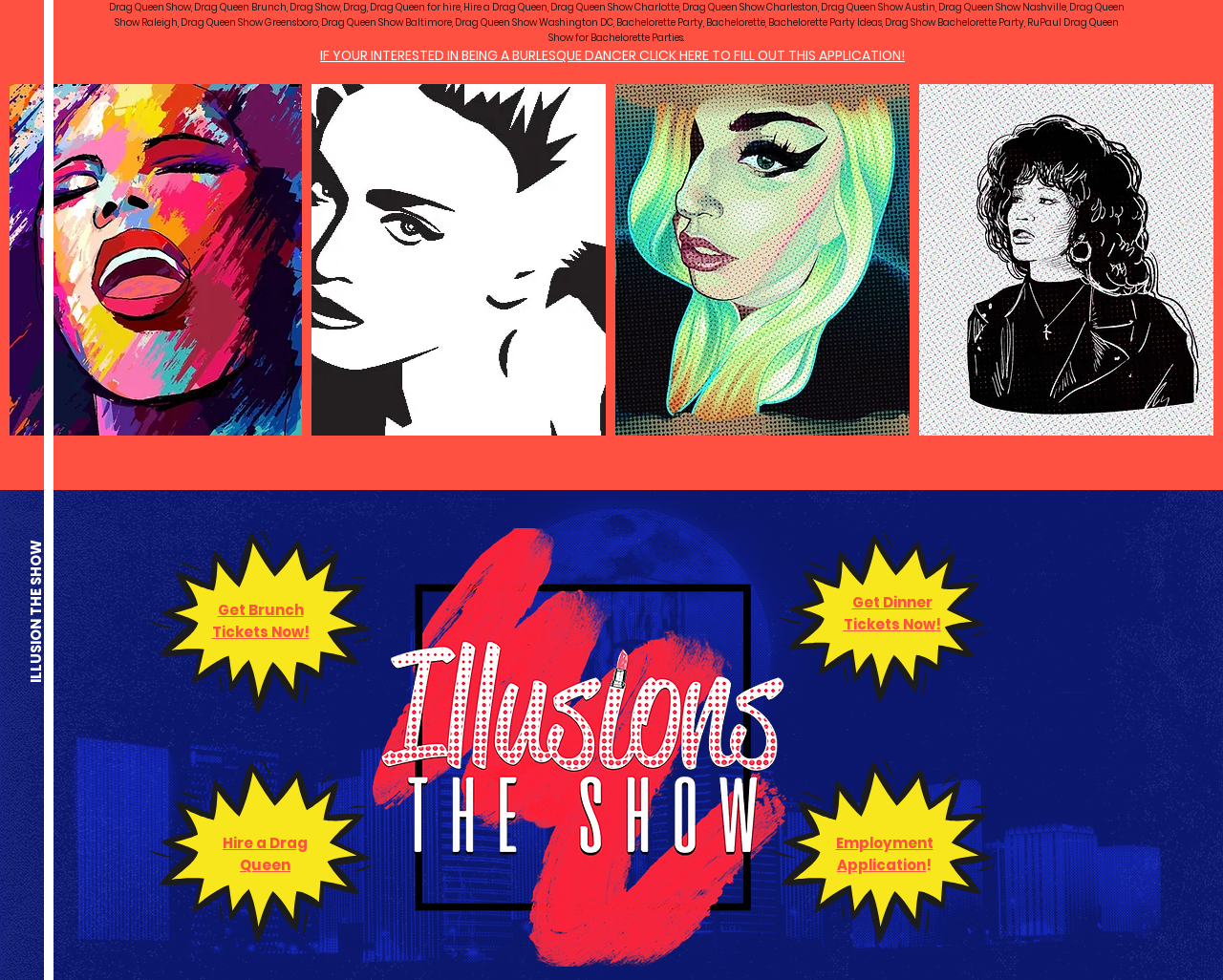Explain the features and main sections of the webpage comprehensively.

This webpage is about Illusions Drag Queen Shows in Massapequa Park, New York. At the top, there is a long text describing the services offered, including drag queen shows, brunches, and bachelorette party ideas. Below this text, there is a link to apply to be a burlesque dancer.

On the left side of the page, there is a navigation menu with seven links: Home, About, Stars, Show Locations Tickets, Hire a Drag Queen Locations, Become a Cast Member, and Press, followed by Contact at the bottom.

In the center of the page, there is a prominent button labeled "ILLUSION THE SHOW". Above this button, there is a small logo image. To the right of the button, there are three links: "Get Brunch Tickets Now!", "Hire a Drag Queen", and "Get Dinner Tickets Now!". Below these links, there are three more links: "Employment Application", and two empty links.

The overall structure of the page is divided into sections, with the navigation menu on the left, the main content in the center, and some links and a logo on the right.